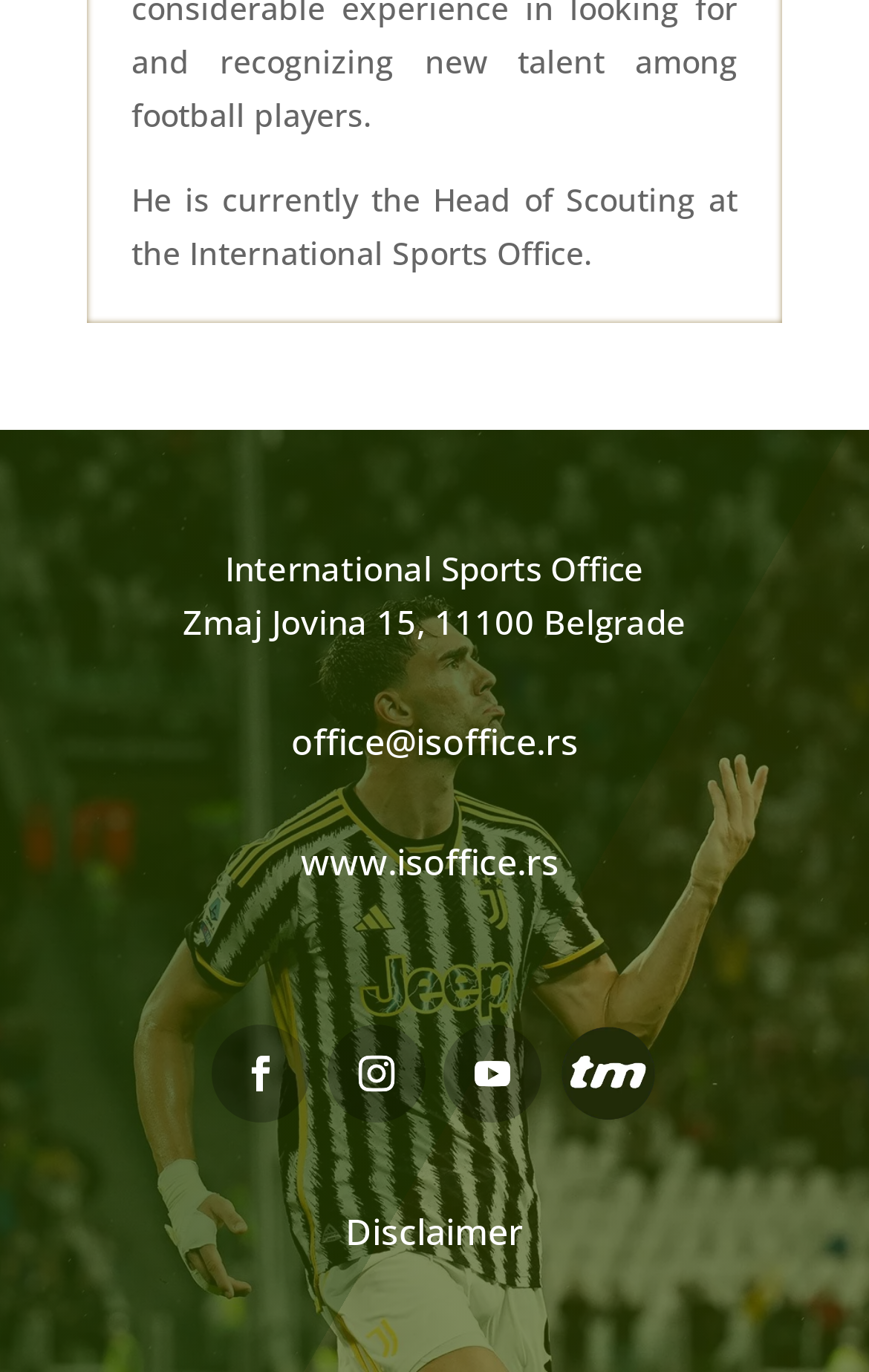Answer this question in one word or a short phrase: What is the website of the International Sports Office?

www.isoffice.rs